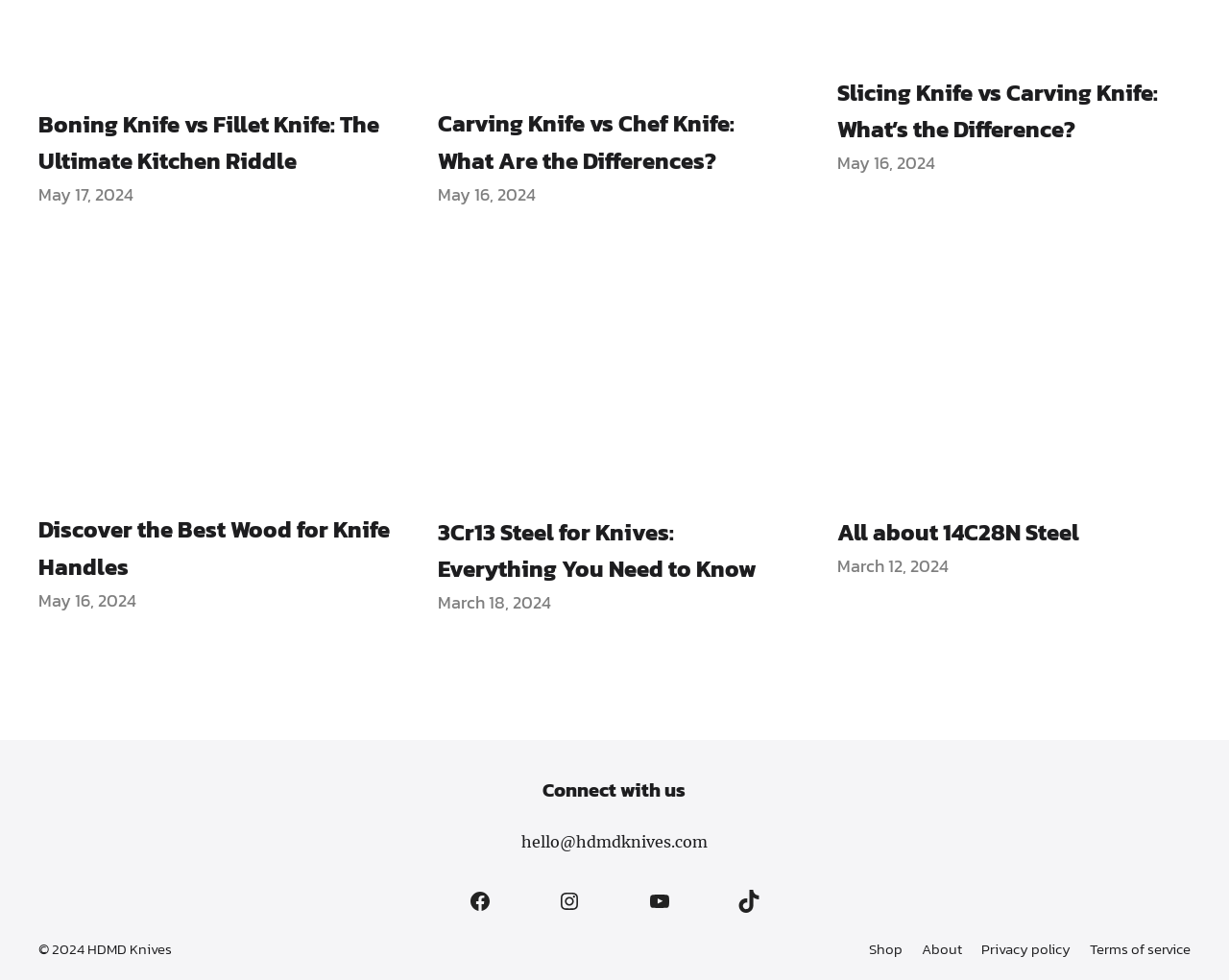Kindly provide the bounding box coordinates of the section you need to click on to fulfill the given instruction: "Learn about Carving Knife vs Chef Knife".

[0.356, 0.05, 0.644, 0.08]